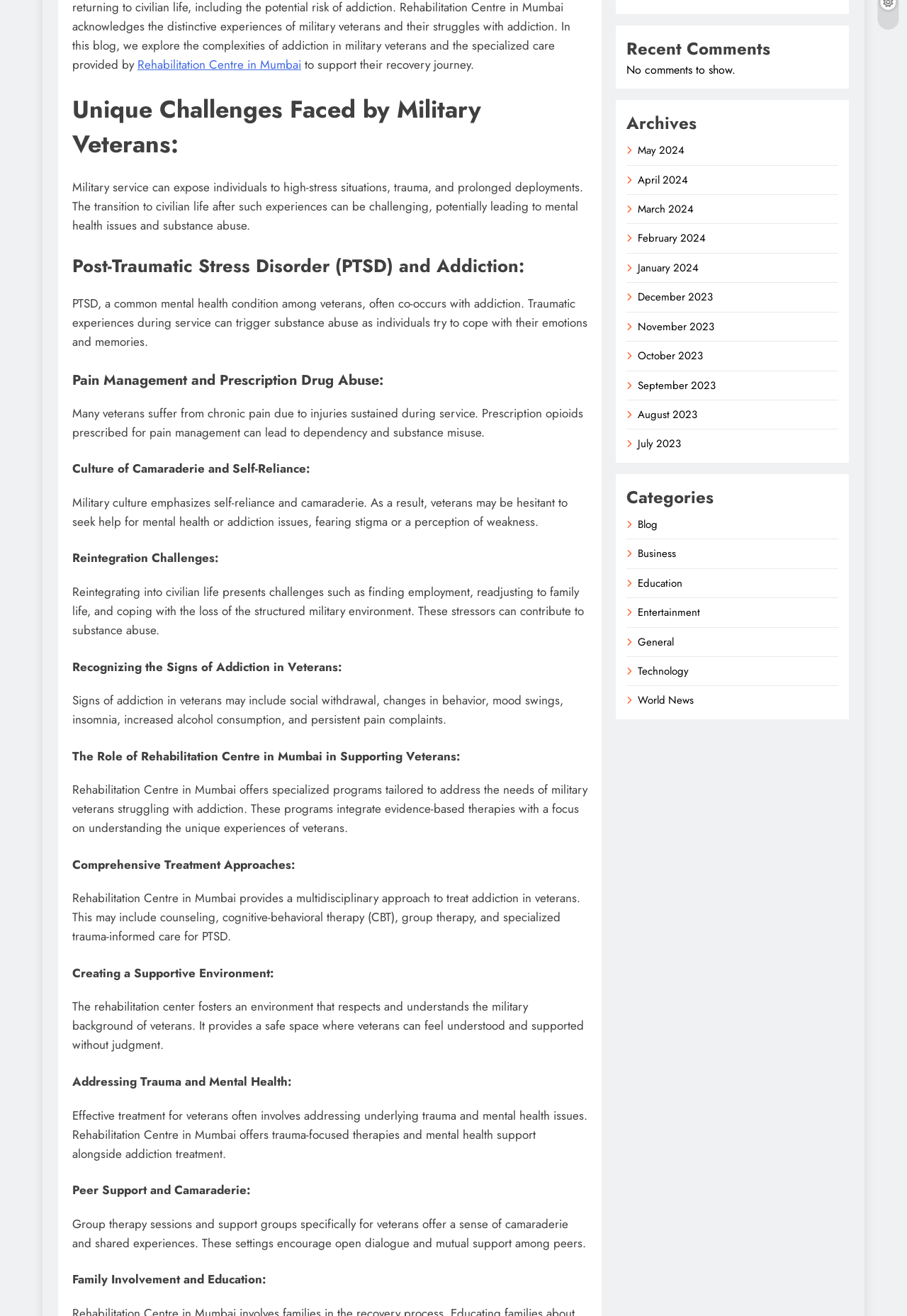Find the bounding box of the UI element described as: "February 2024". The bounding box coordinates should be given as four float values between 0 and 1, i.e., [left, top, right, bottom].

[0.703, 0.175, 0.778, 0.187]